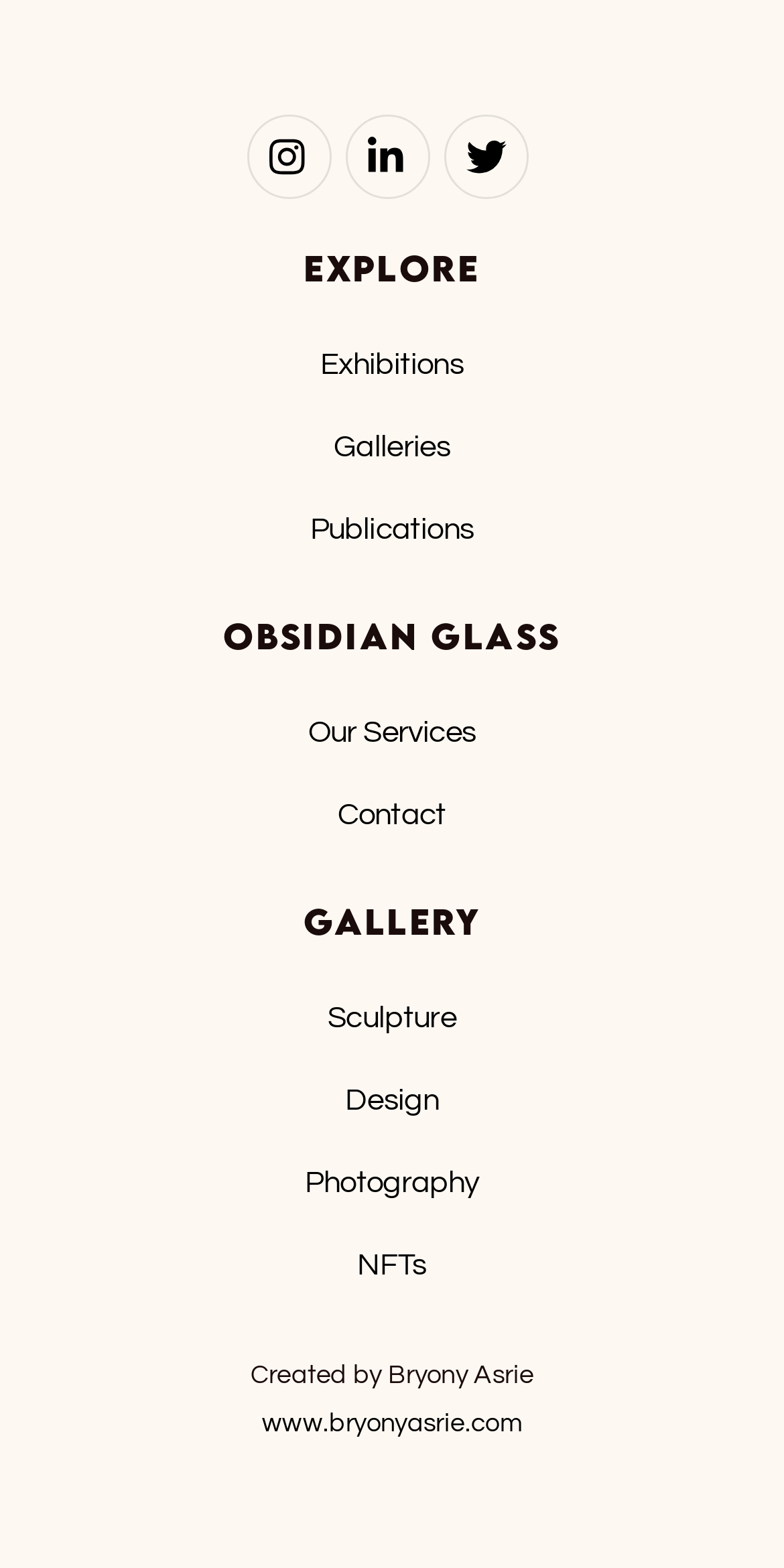Provide a brief response in the form of a single word or phrase:
What is the URL of the author's website?

www.bryonyasrie.com